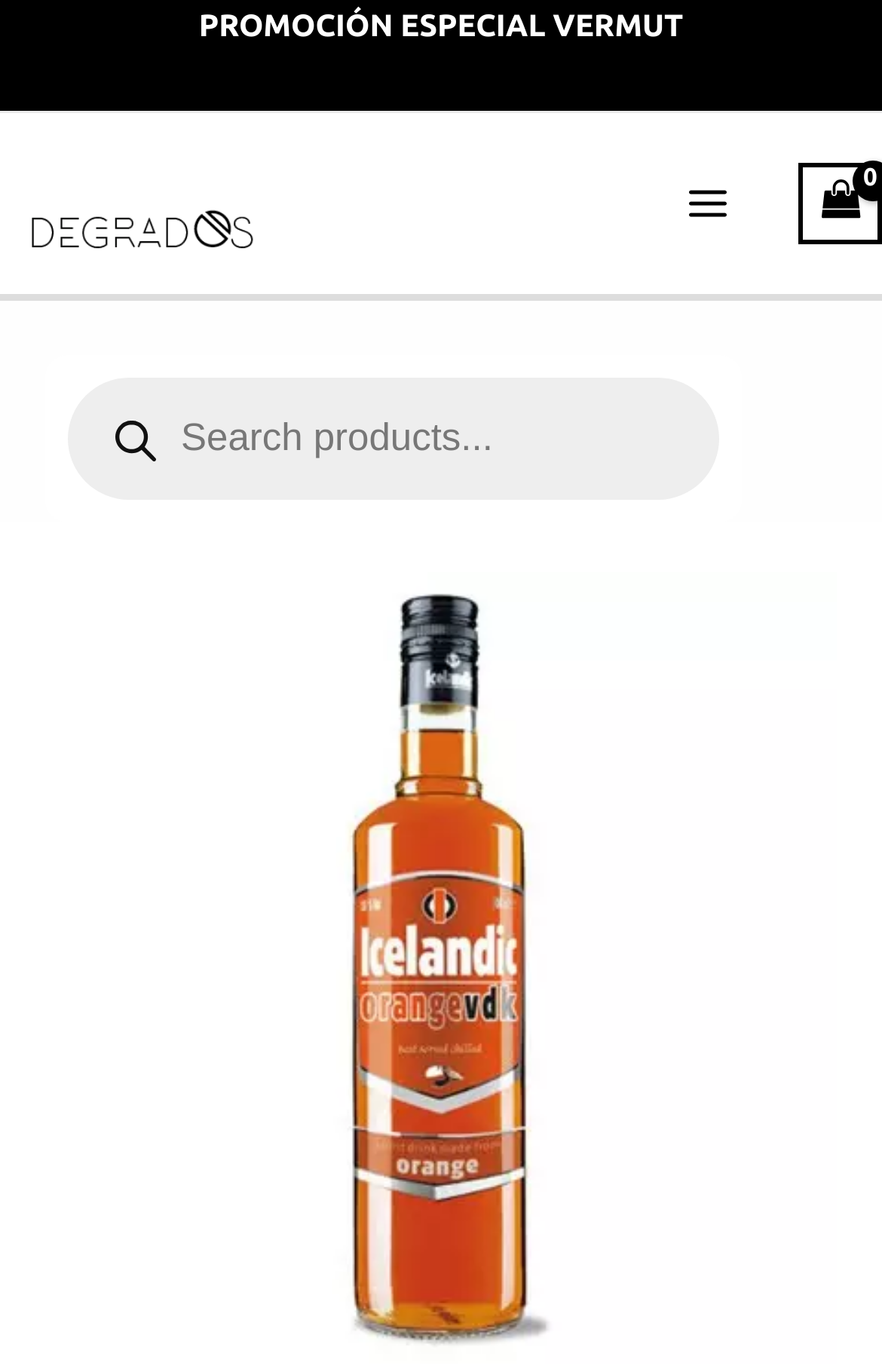Give a concise answer of one word or phrase to the question: 
How many search boxes are there on the page?

1